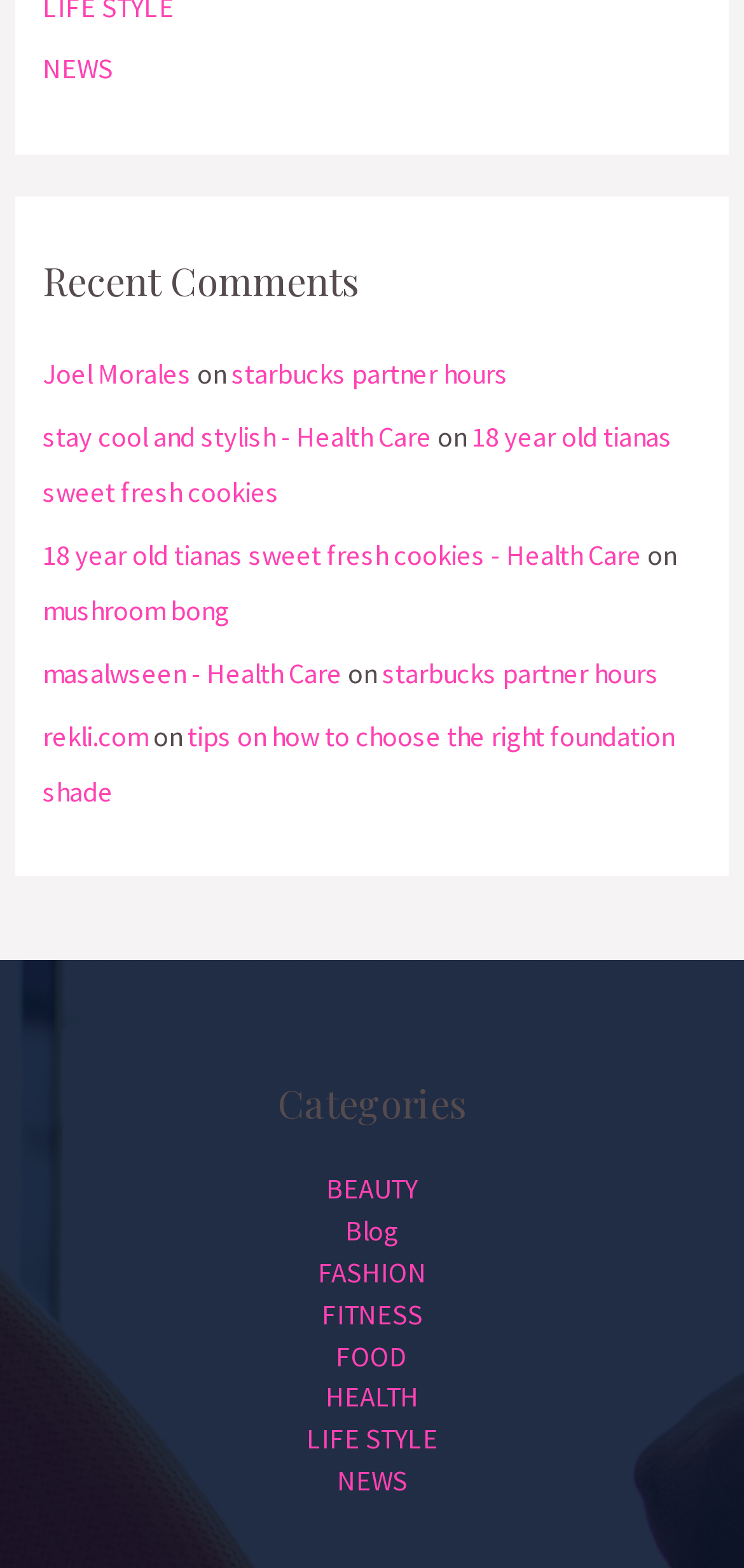Specify the bounding box coordinates of the element's area that should be clicked to execute the given instruction: "Contact us". The coordinates should be four float numbers between 0 and 1, i.e., [left, top, right, bottom].

None